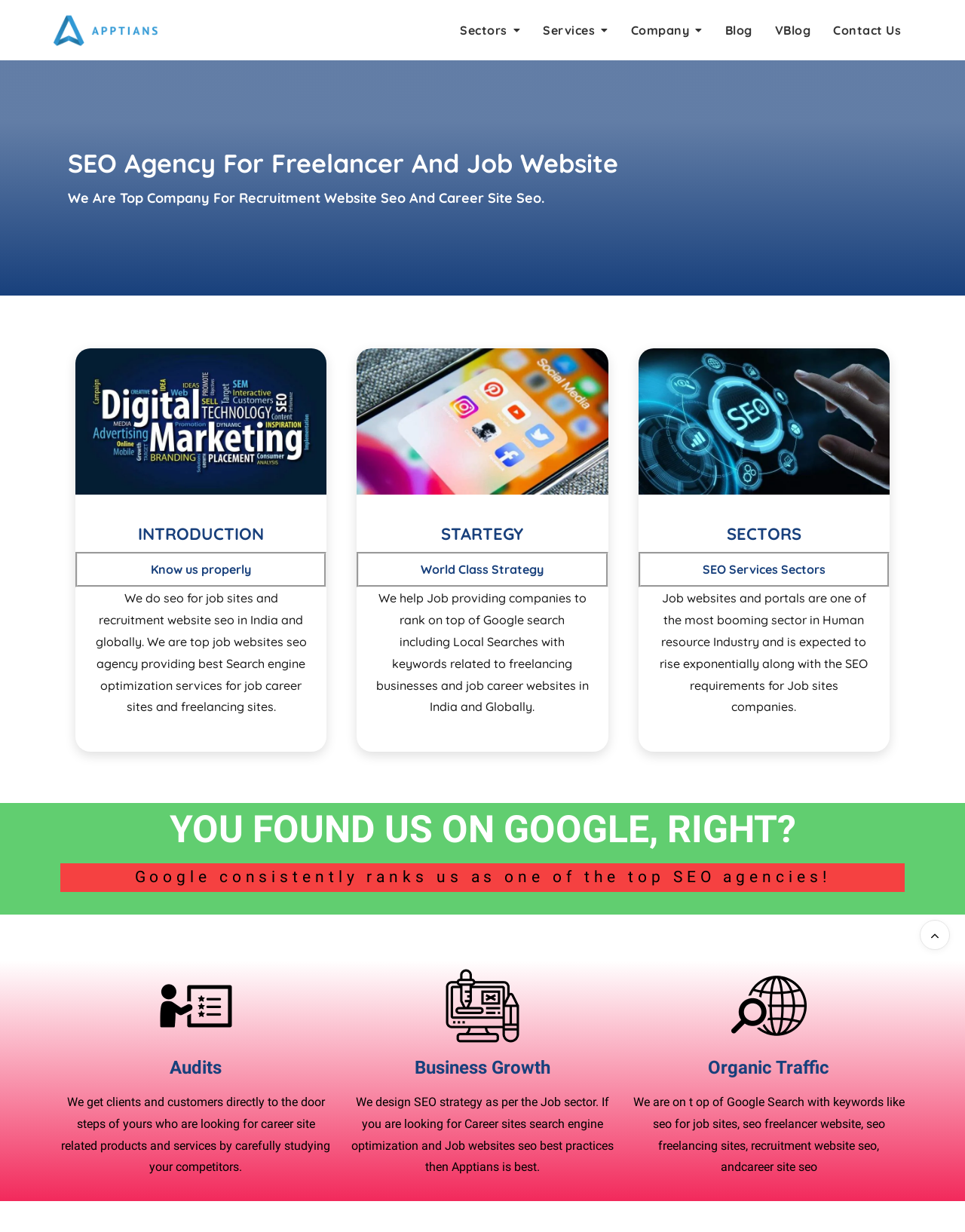Refer to the image and provide a thorough answer to this question:
What services does the company provide?

The company provides SEO services, as indicated by the link 'Services' in the navigation menu and the static text 'We design SEO strategy as per the Job sector. If you are looking for Career sites search engine optimization and Job websites seo best practices then Apptians is best.'